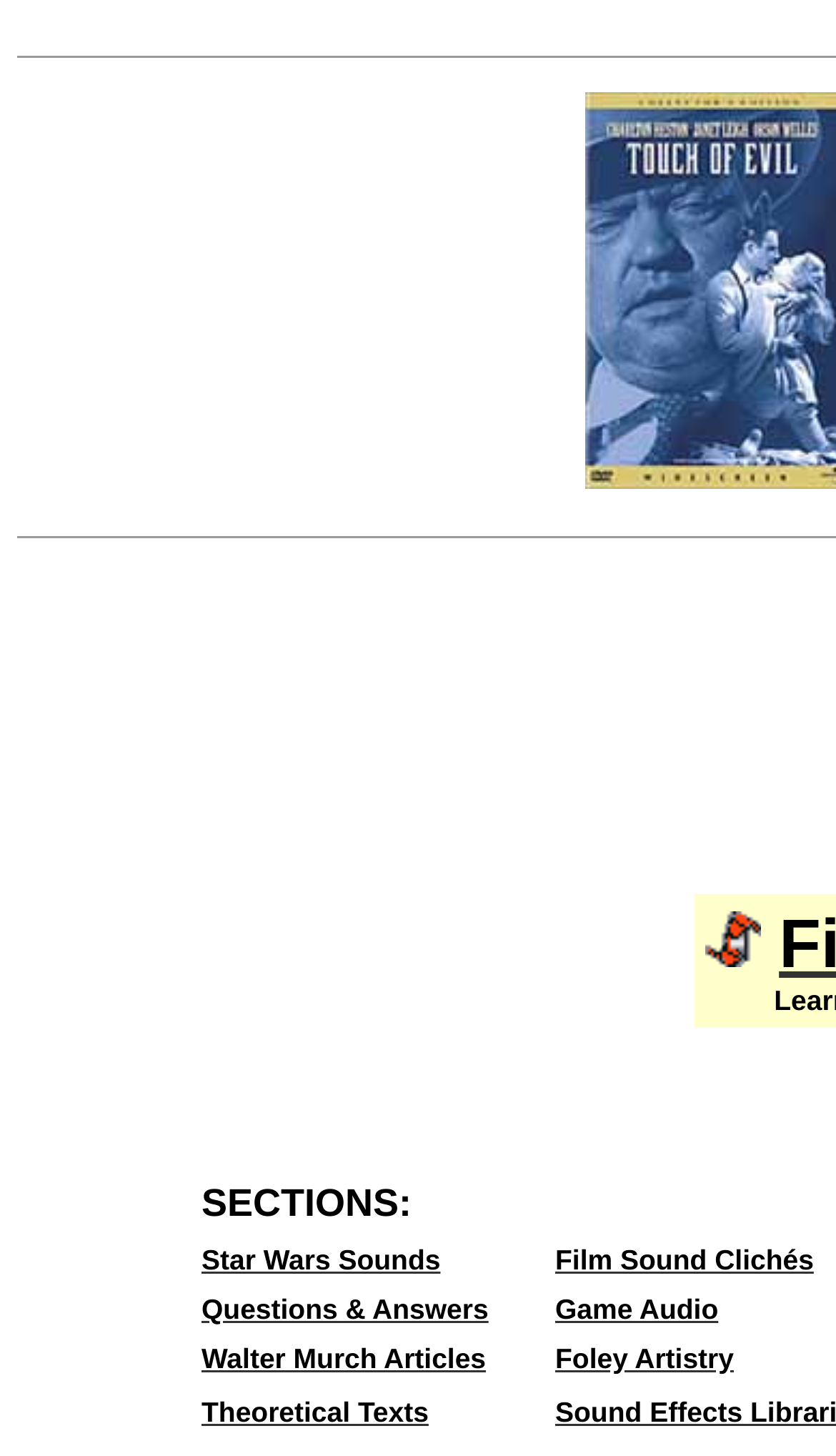Identify the bounding box for the UI element specified in this description: "Walter Murch Articles". The coordinates must be four float numbers between 0 and 1, formatted as [left, top, right, bottom].

[0.241, 0.922, 0.581, 0.944]